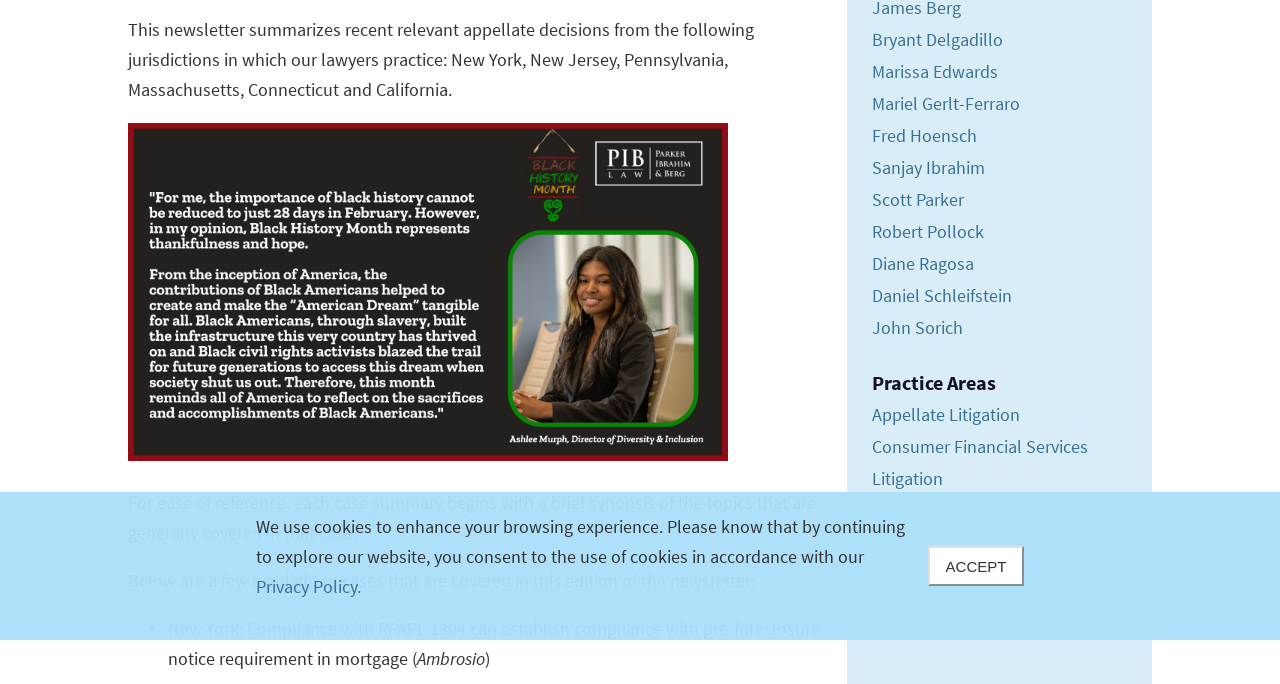Based on the element description: "Diane Ragosa", identify the bounding box coordinates for this UI element. The coordinates must be four float numbers between 0 and 1, listed as [left, top, right, bottom].

[0.681, 0.368, 0.761, 0.402]